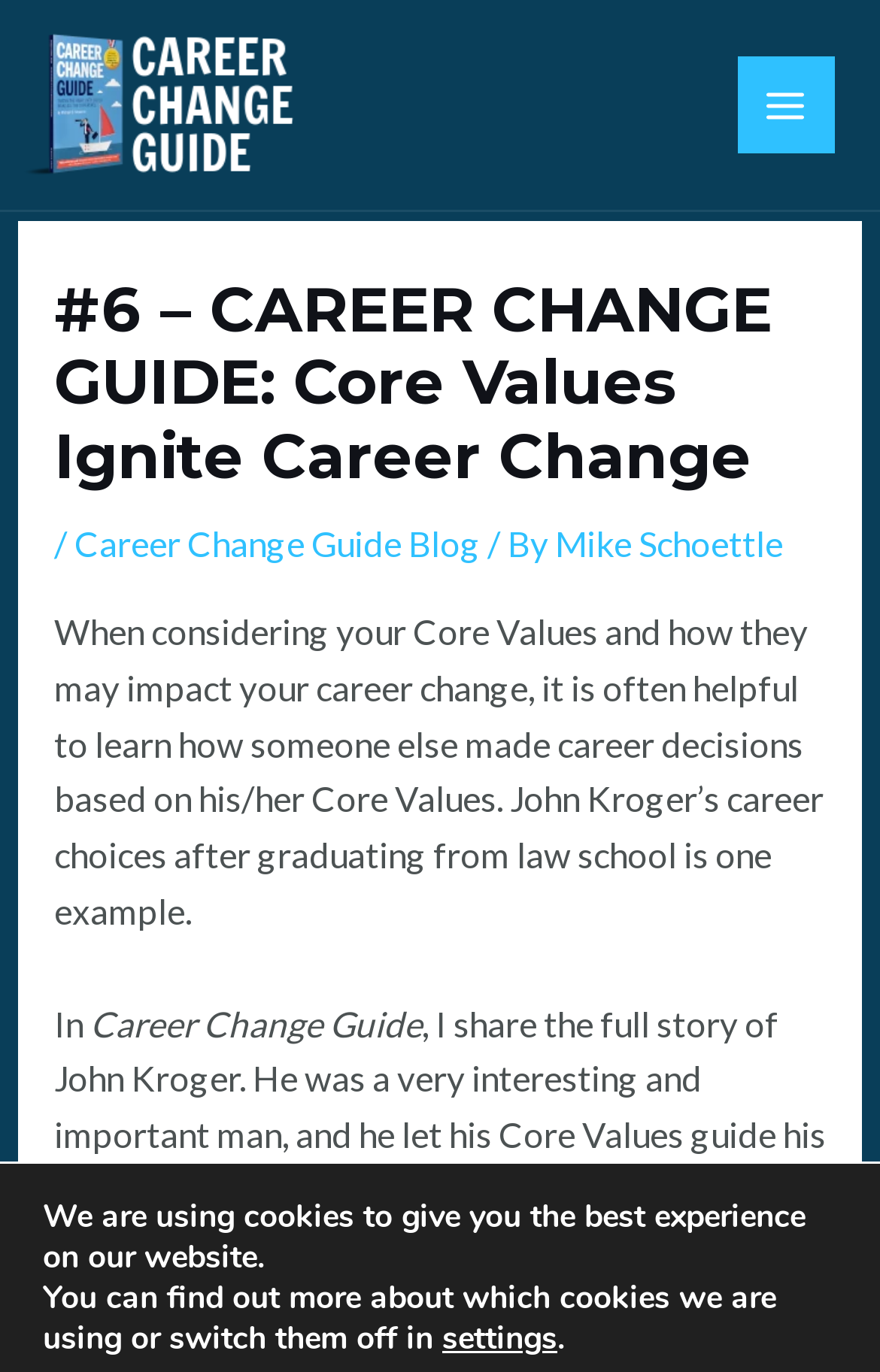What is the purpose of considering Core Values in career change?
Look at the screenshot and give a one-word or phrase answer.

To feel happier and more fulfilled